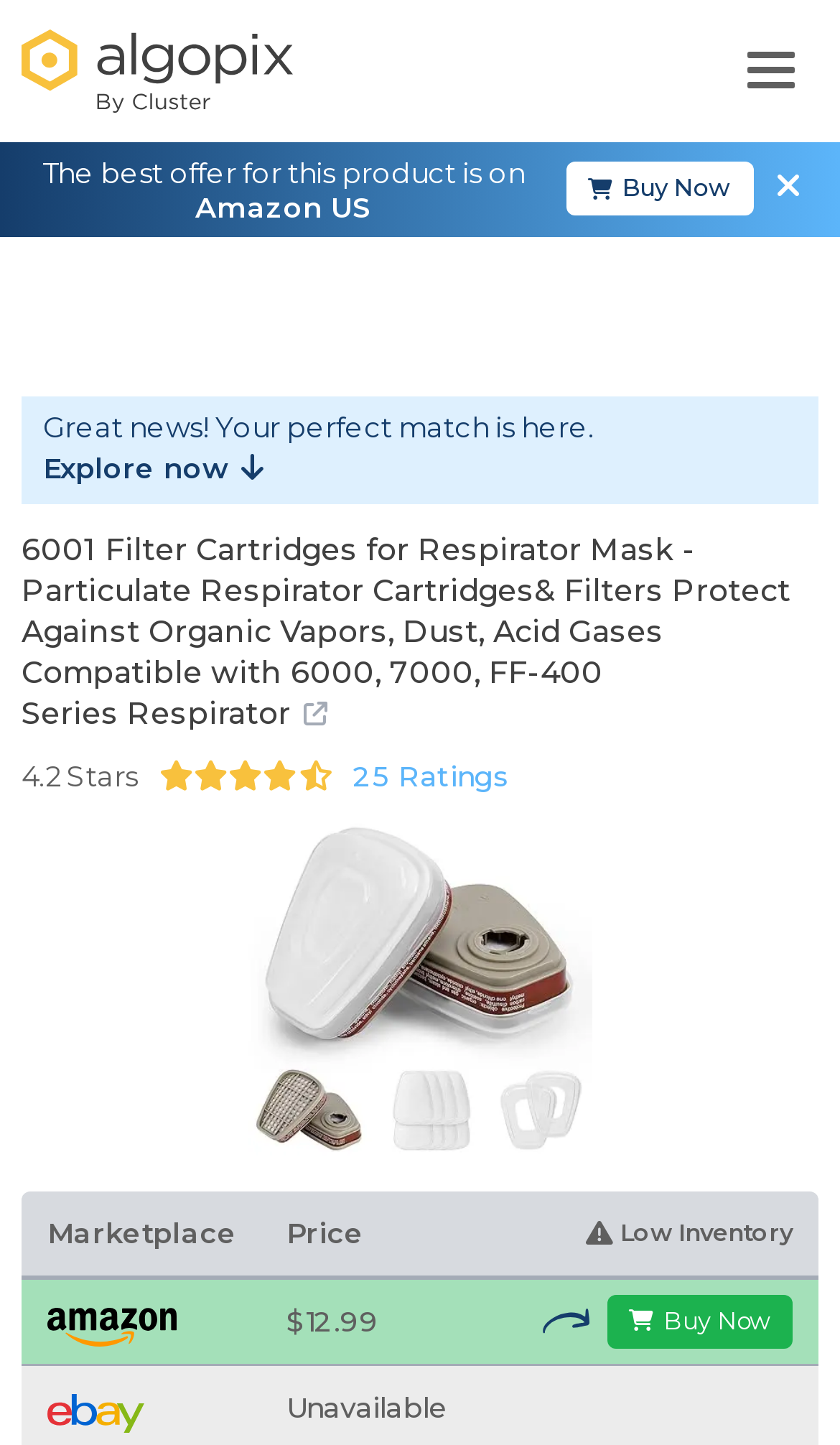Use a single word or phrase to answer the following:
How many ratings does the product have?

25